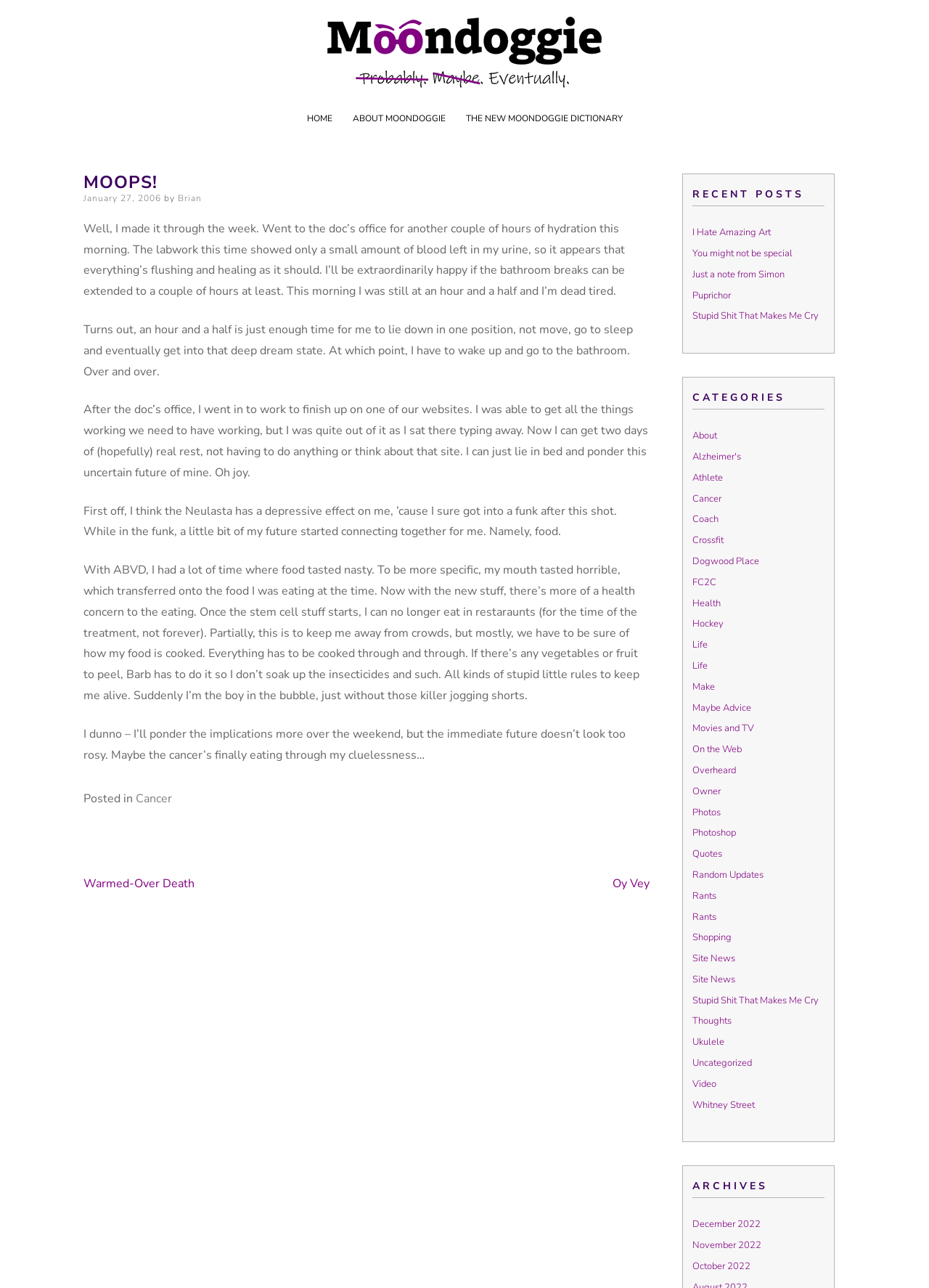What is the author's occupation?
Refer to the screenshot and answer in one word or phrase.

Unknown